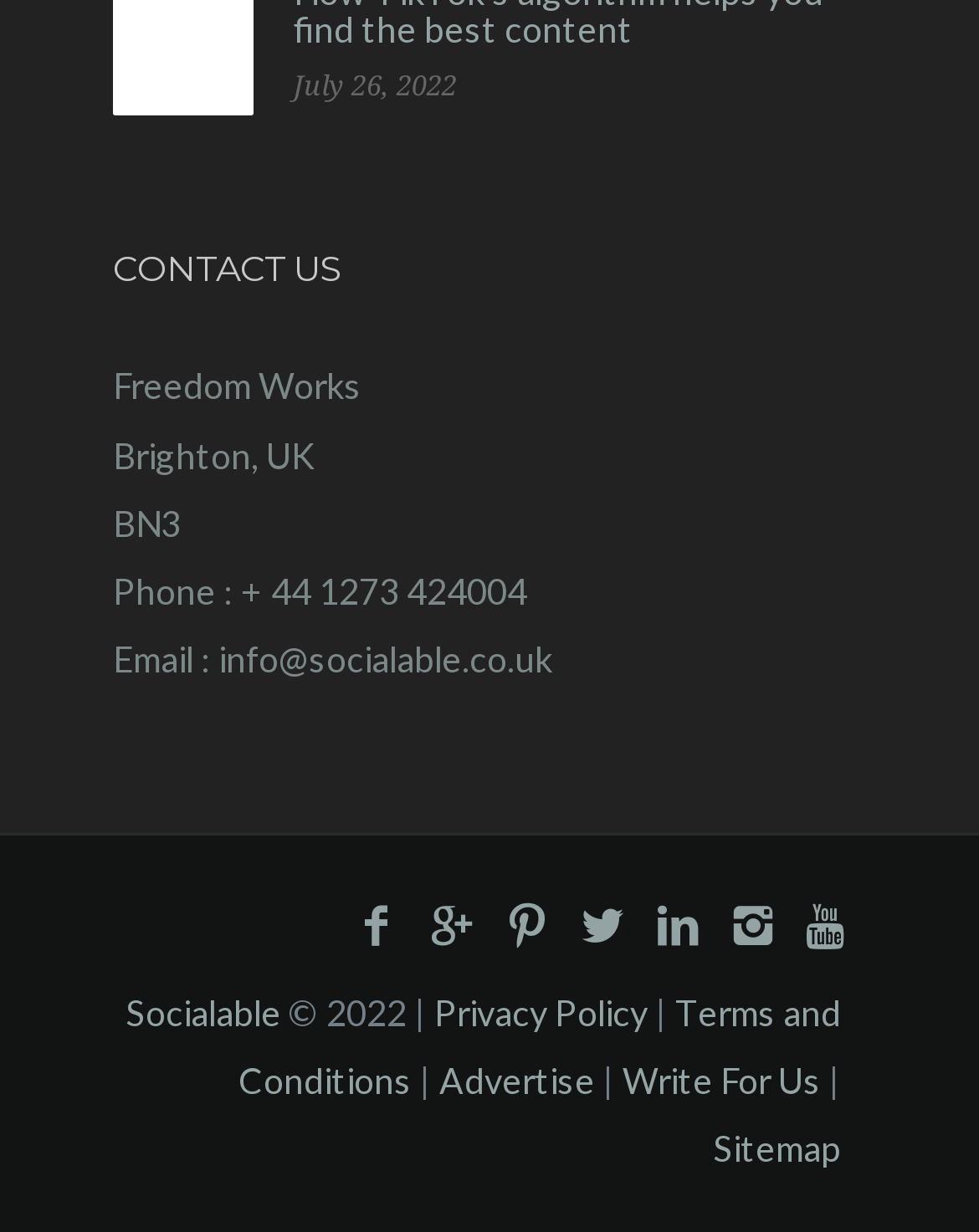Examine the screenshot and answer the question in as much detail as possible: What is the email address?

The email address can be found in the static text element 'Email : info@socialable.co.uk' located at [0.115, 0.518, 0.564, 0.552] which is a part of the contact information section.